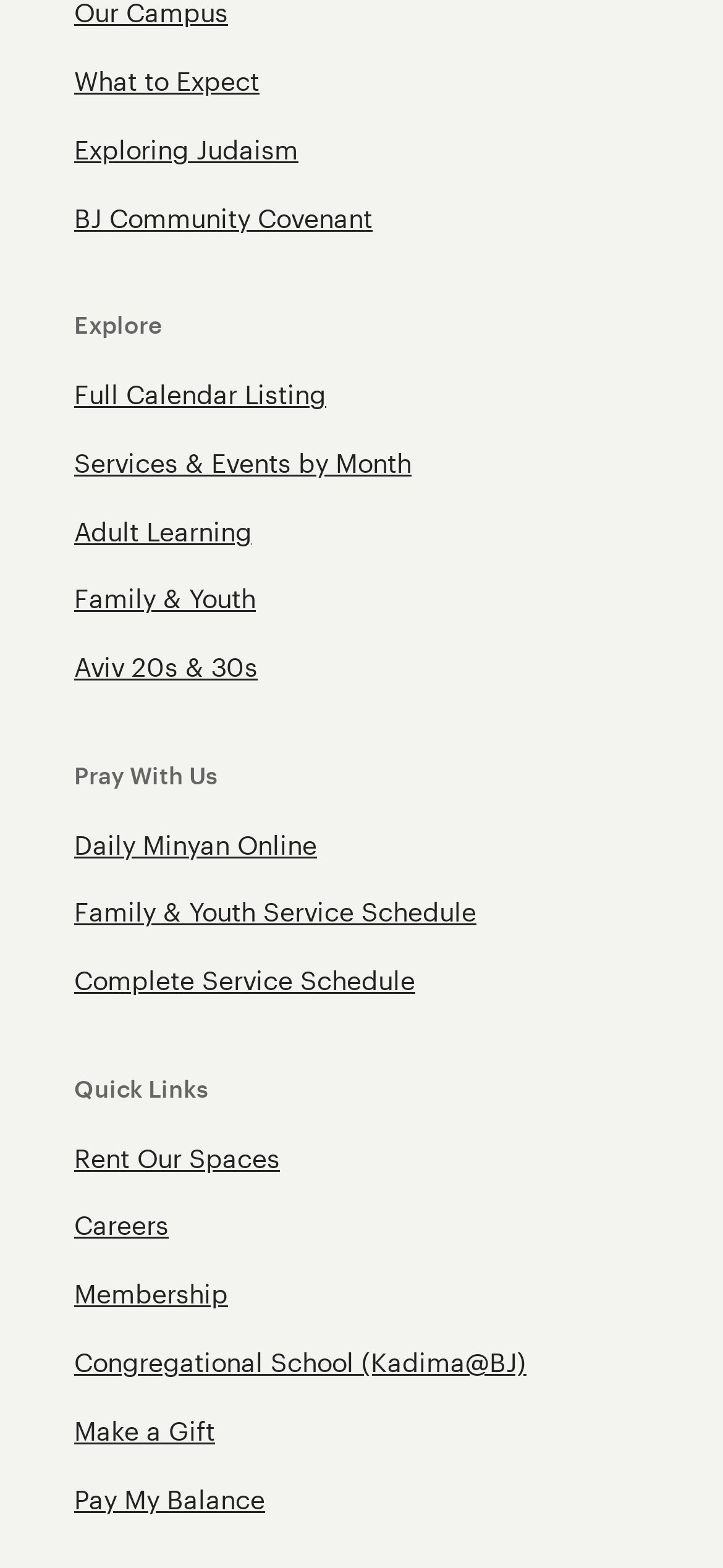Please indicate the bounding box coordinates of the element's region to be clicked to achieve the instruction: "Explore the community". Provide the coordinates as four float numbers between 0 and 1, i.e., [left, top, right, bottom].

[0.103, 0.198, 0.226, 0.218]